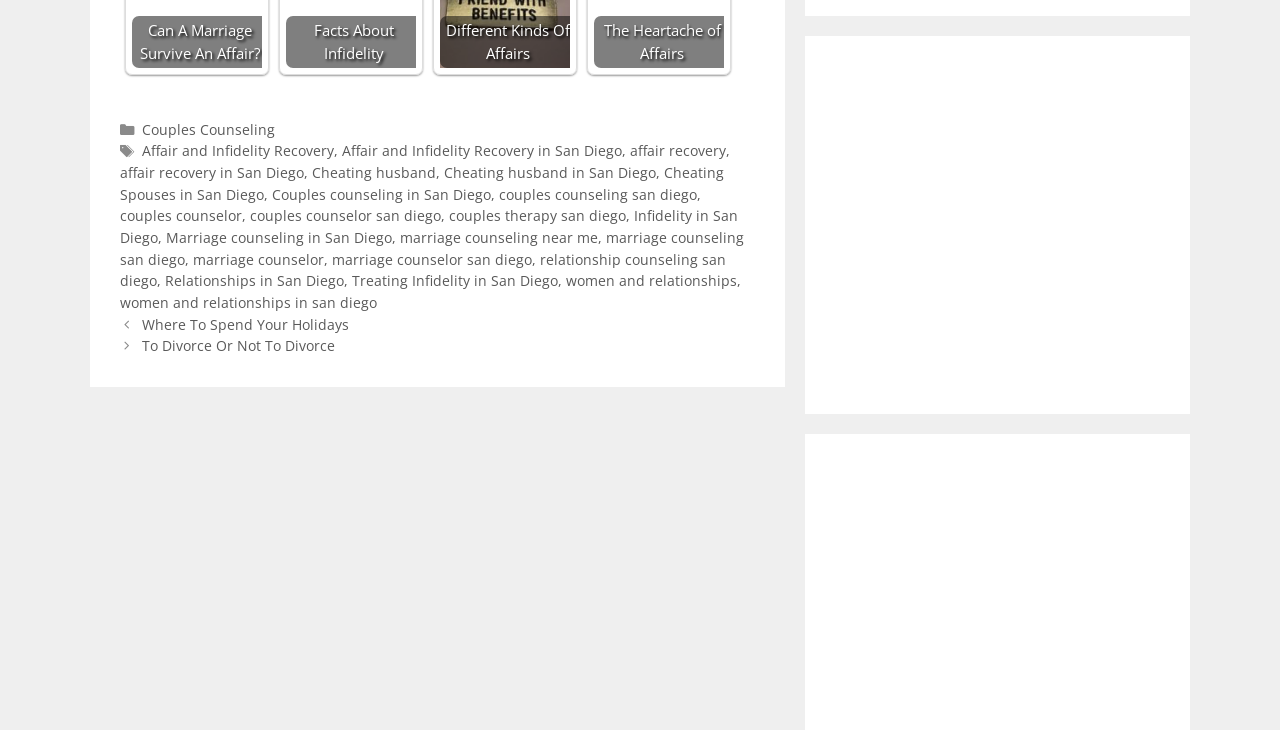How many links are there in the footer?
Refer to the image and provide a one-word or short phrase answer.

21